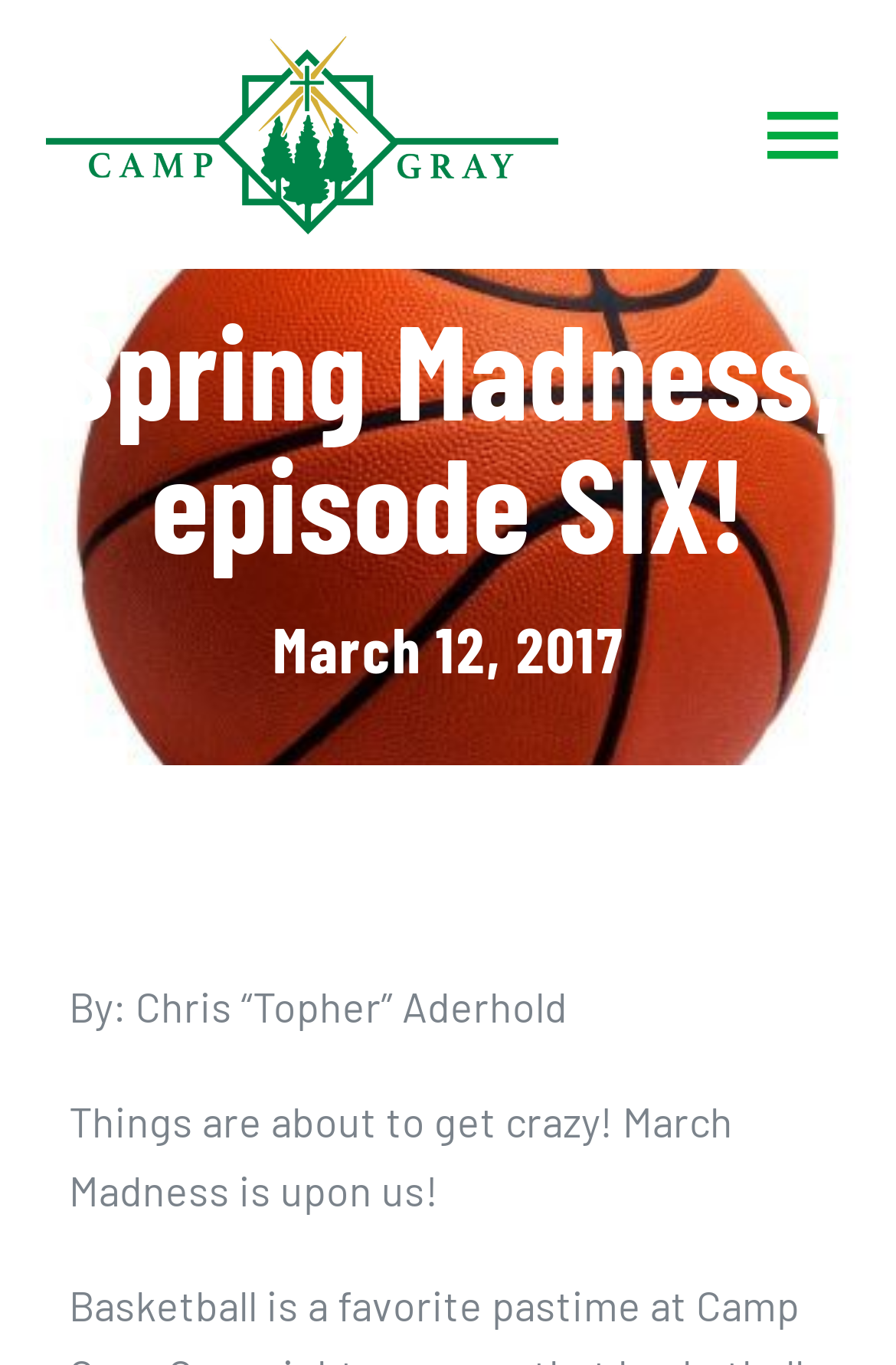Describe every aspect of the webpage in a detailed manner.

The webpage is about Camp Gray's Spring Madness, episode SIX. At the top left corner, there is a link with the Camp Gray logo, which is an image with a green color scheme. The logo is accompanied by a text link. 

To the right of the logo, there is a navigation menu labeled "New Main Nav" with a toggle button that can be expanded or collapsed. The toggle button is currently not expanded.

Below the navigation menu, there is a section with two paragraphs of text. The first paragraph is attributed to Chris "Topher" Aderhold, and the second paragraph announces the start of March Madness, stating that things are about to get crazy.